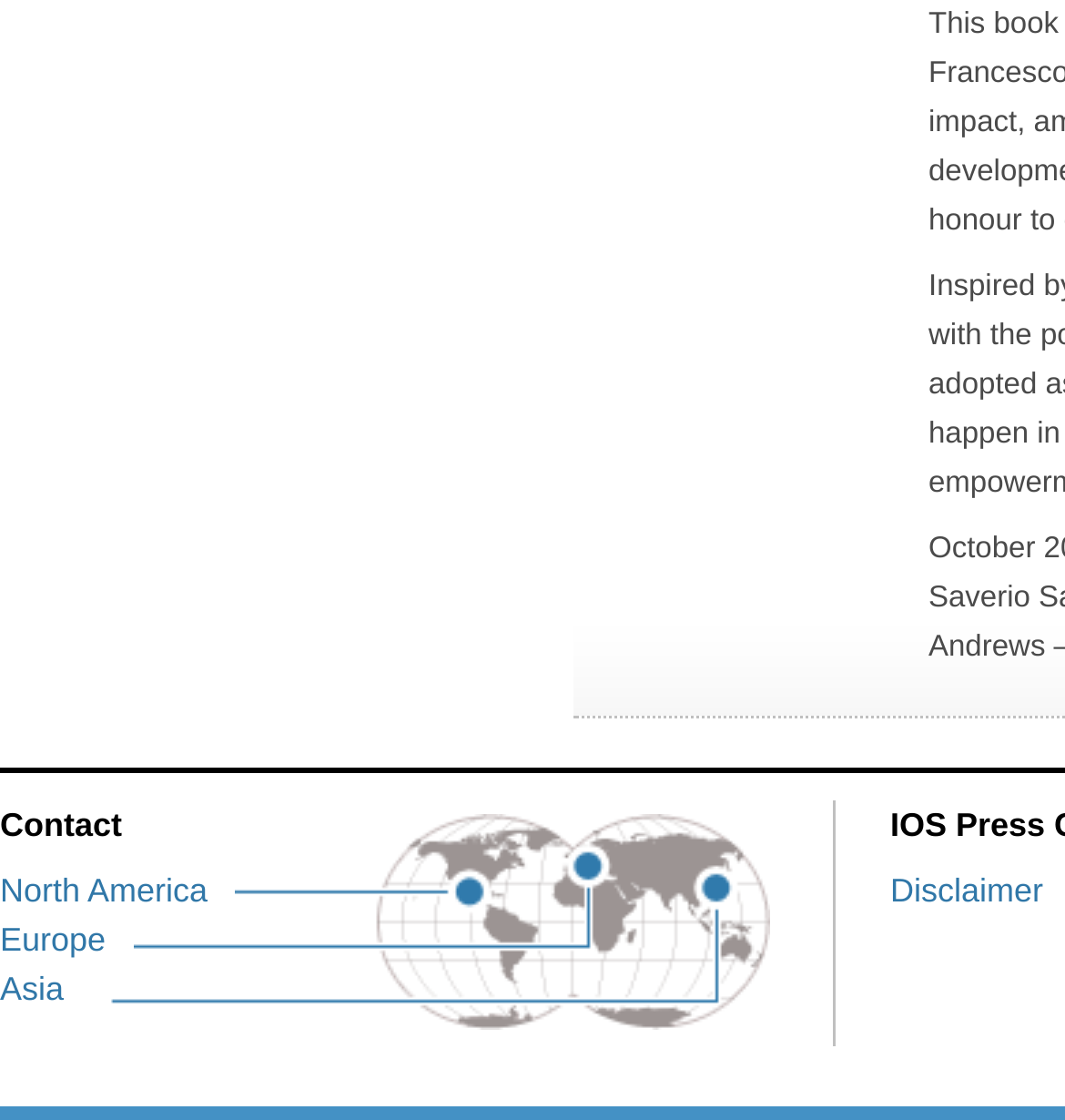Specify the bounding box coordinates of the area to click in order to follow the given instruction: "View contact information."

[0.0, 0.715, 0.782, 0.759]